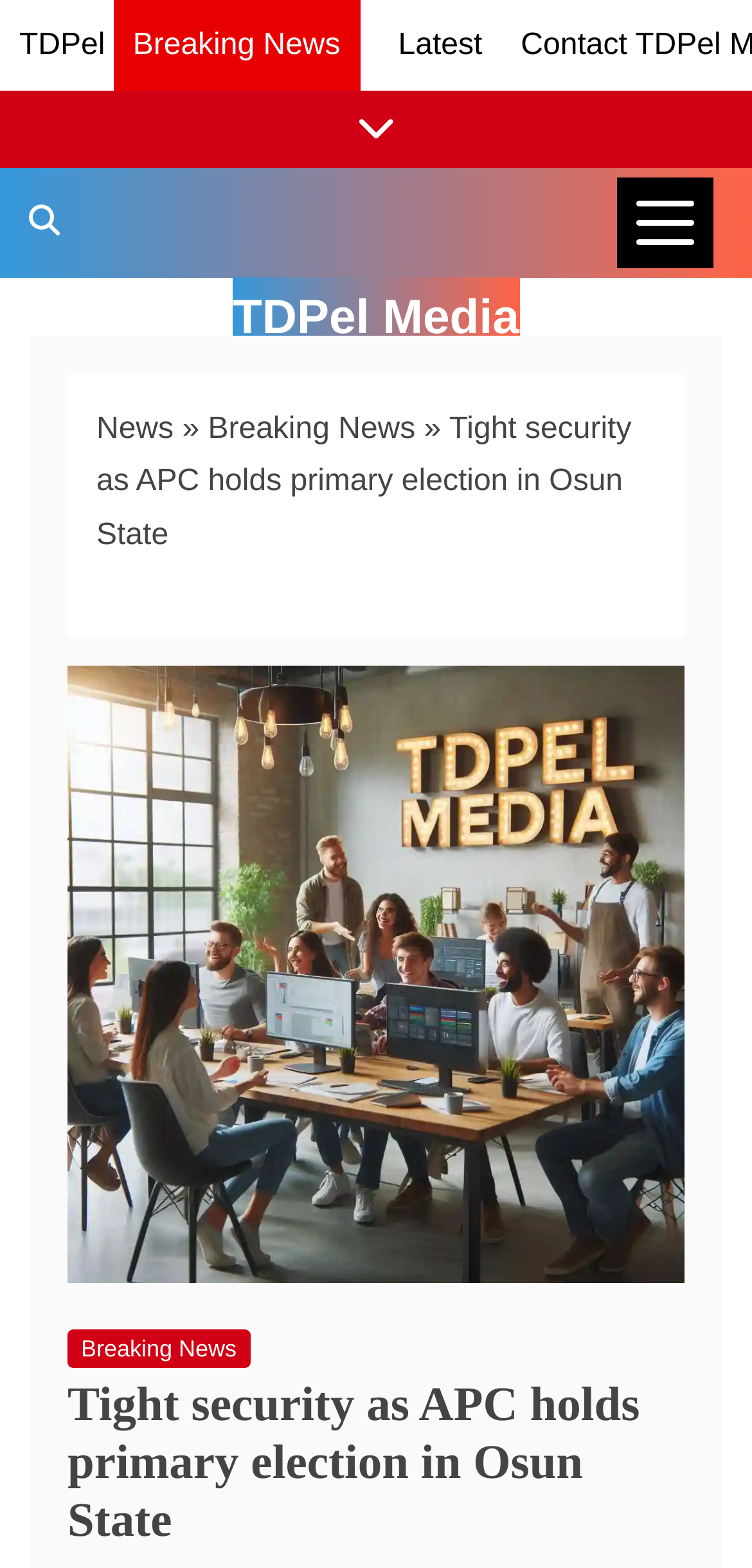Please find the bounding box coordinates of the section that needs to be clicked to achieve this instruction: "read news".

None